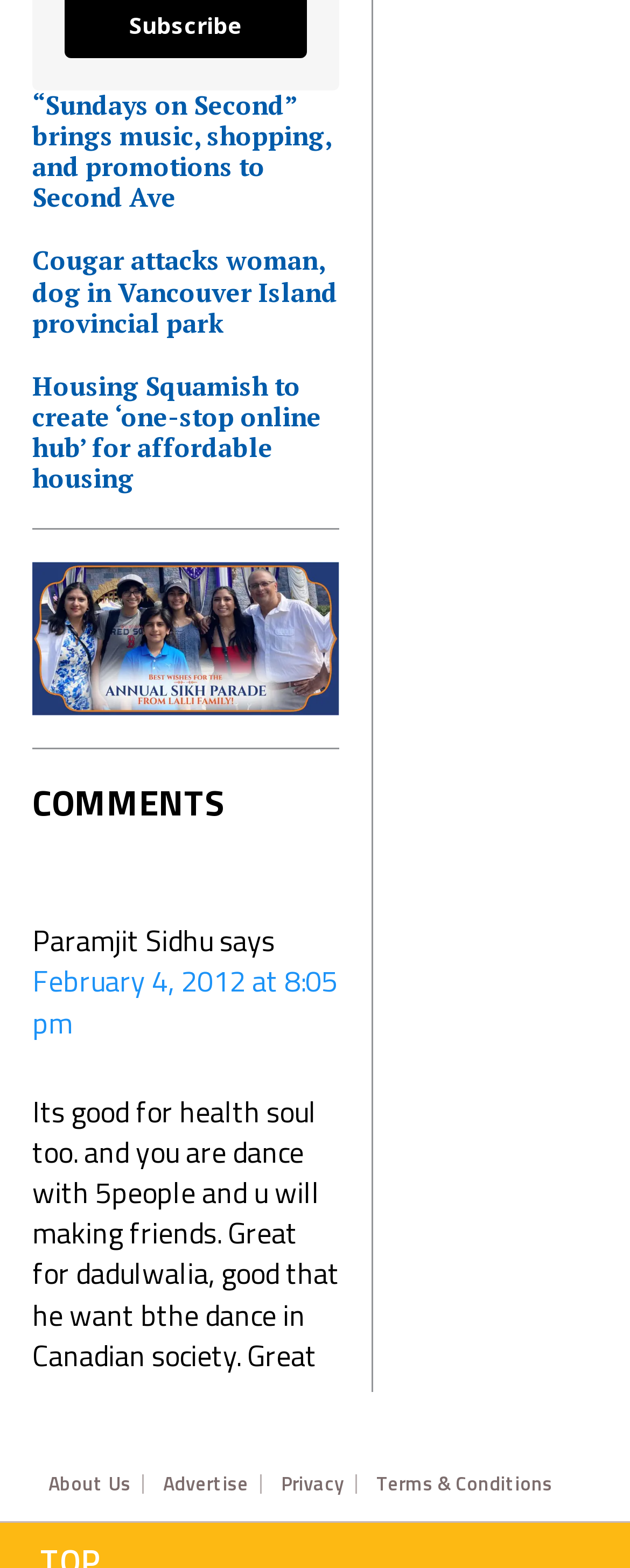Given the element description "Listen" in the screenshot, predict the bounding box coordinates of that UI element.

None